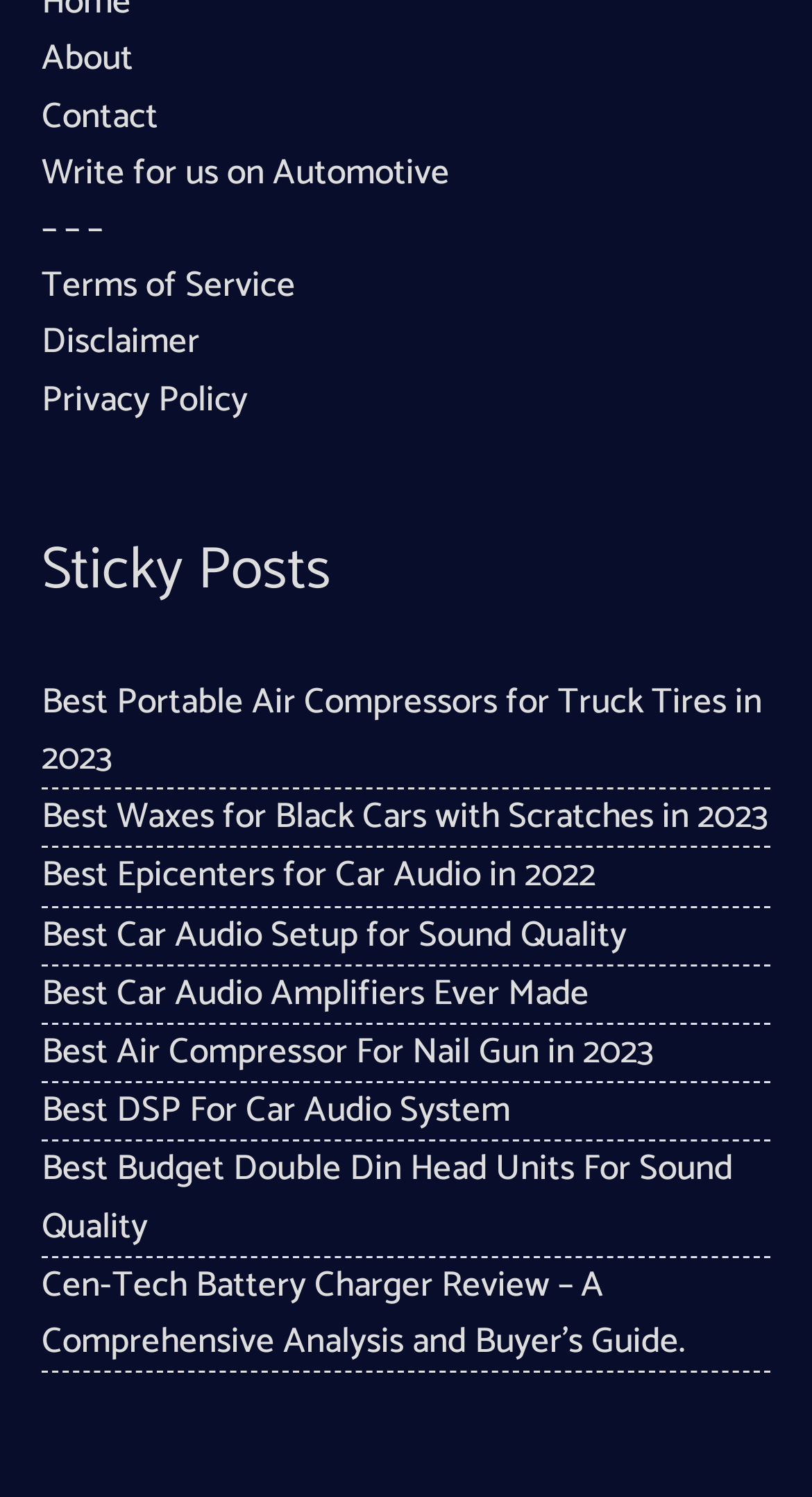What is the category of the 'Sticky Posts' section? Observe the screenshot and provide a one-word or short phrase answer.

Automotive